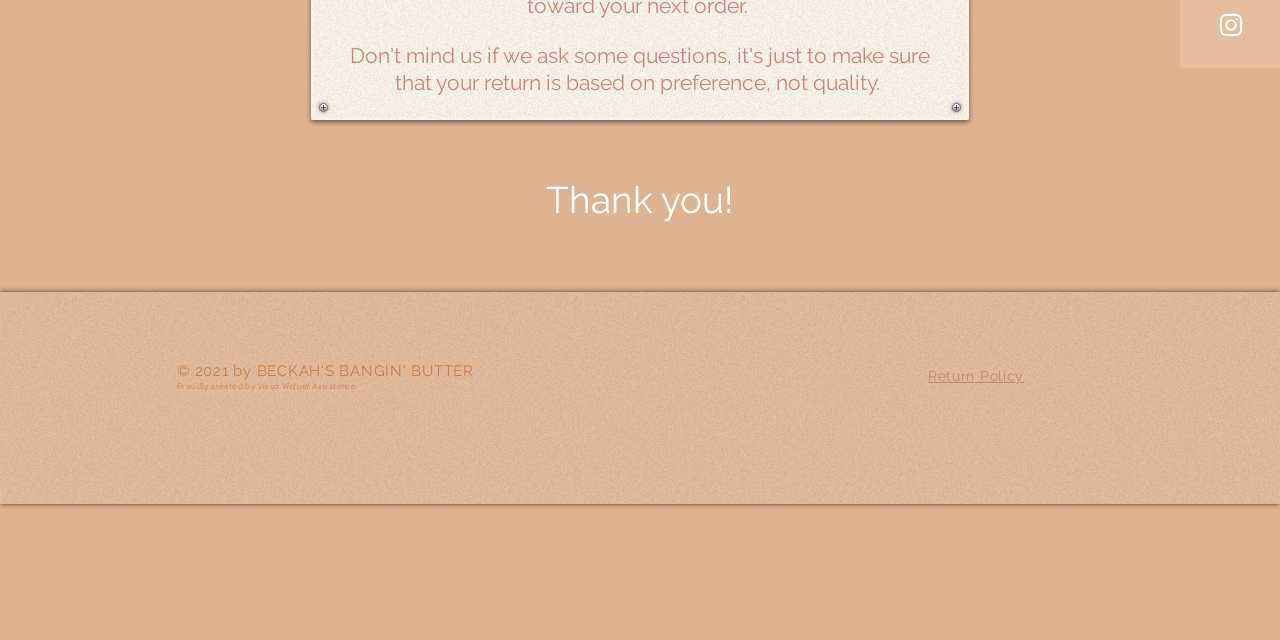Provide the bounding box coordinates for the specified HTML element described in this description: "Return Policy". The coordinates should be four float numbers ranging from 0 to 1, in the format [left, top, right, bottom].

[0.725, 0.576, 0.8, 0.601]